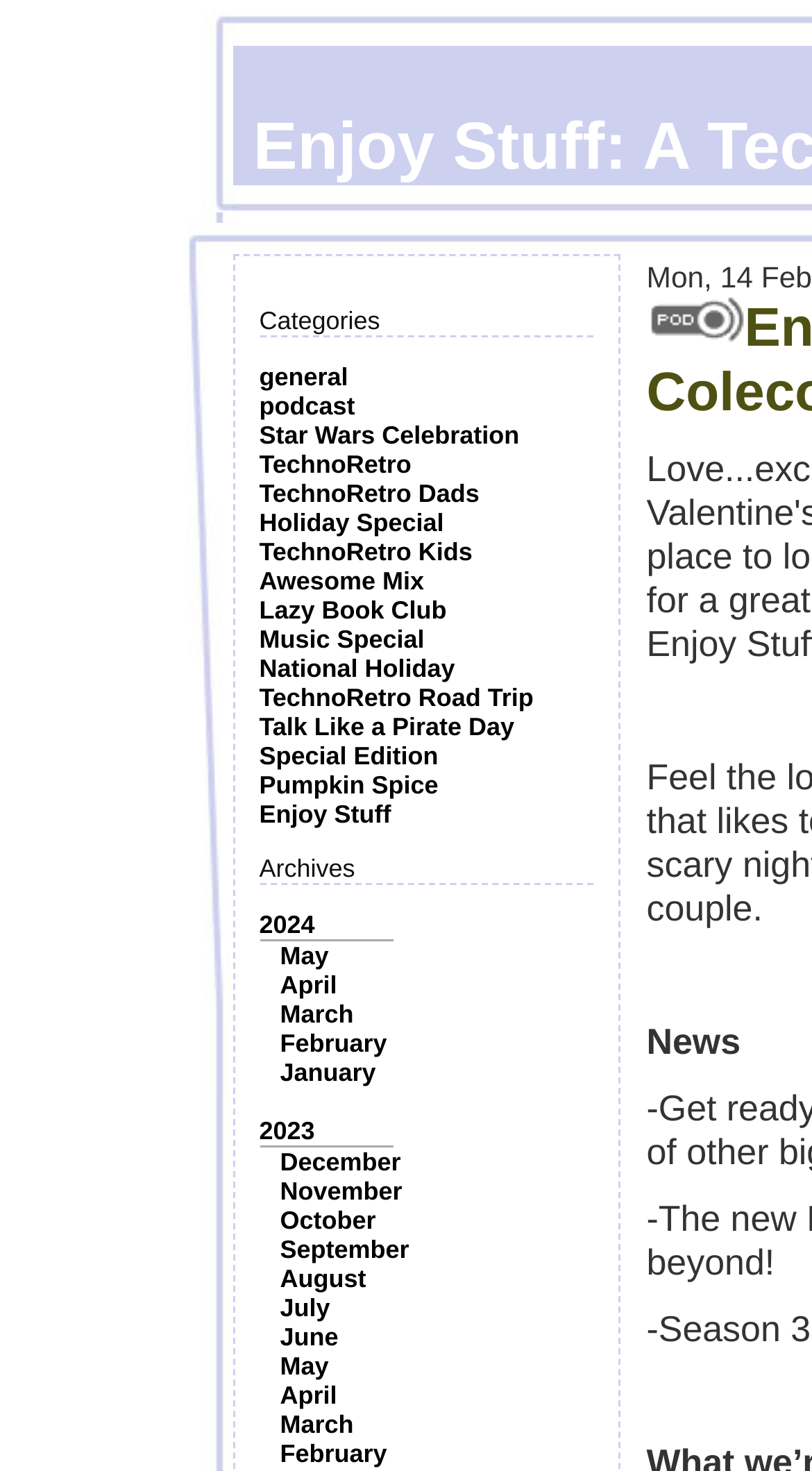What is the most recent month listed in the archives?
Please analyze the image and answer the question with as much detail as possible.

I looked at the links under the 'Archives' static text and found that the most recent month listed is May, which is likely the current month or the most recent month with available archives.